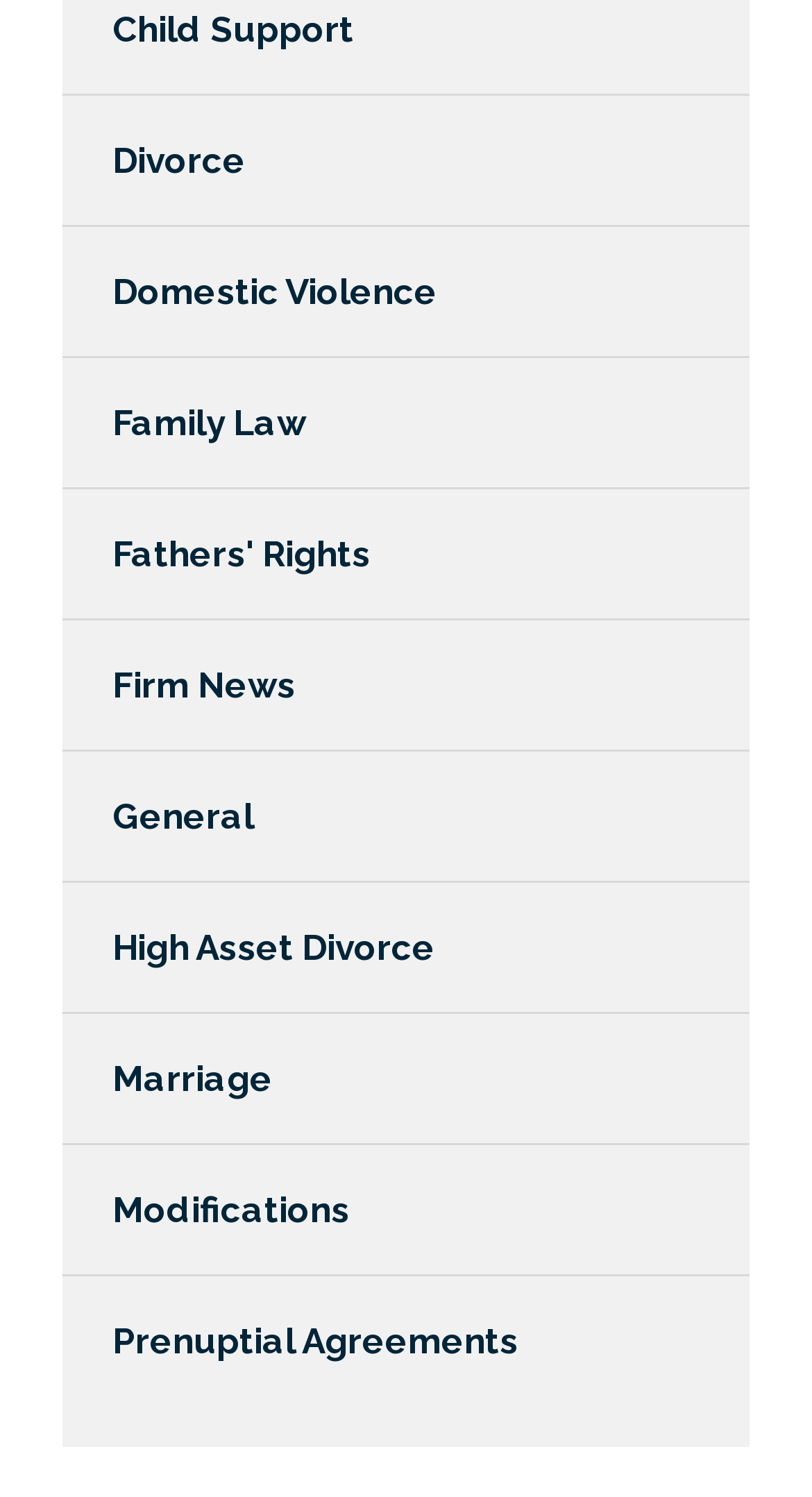Please locate the bounding box coordinates of the element that should be clicked to achieve the given instruction: "Learn about 'Prenuptial Agreements'".

[0.077, 0.853, 0.923, 0.939]